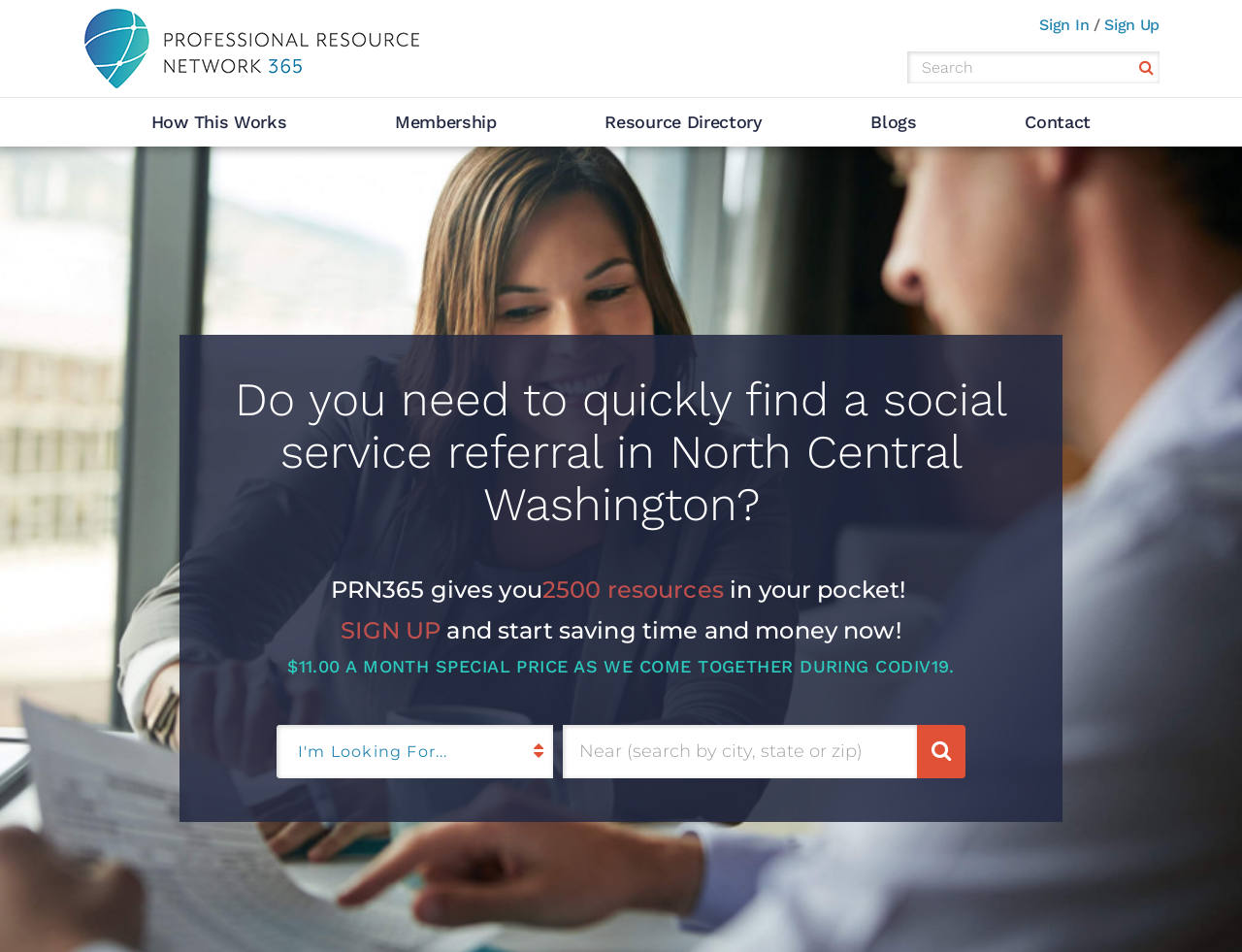How many buttons are in the search section?
Using the image, provide a detailed and thorough answer to the question.

I looked at the search section and found two buttons: one is a search button with no text, and the other is a button with the text 'I'm Looking For...'. There are 2 buttons in total.